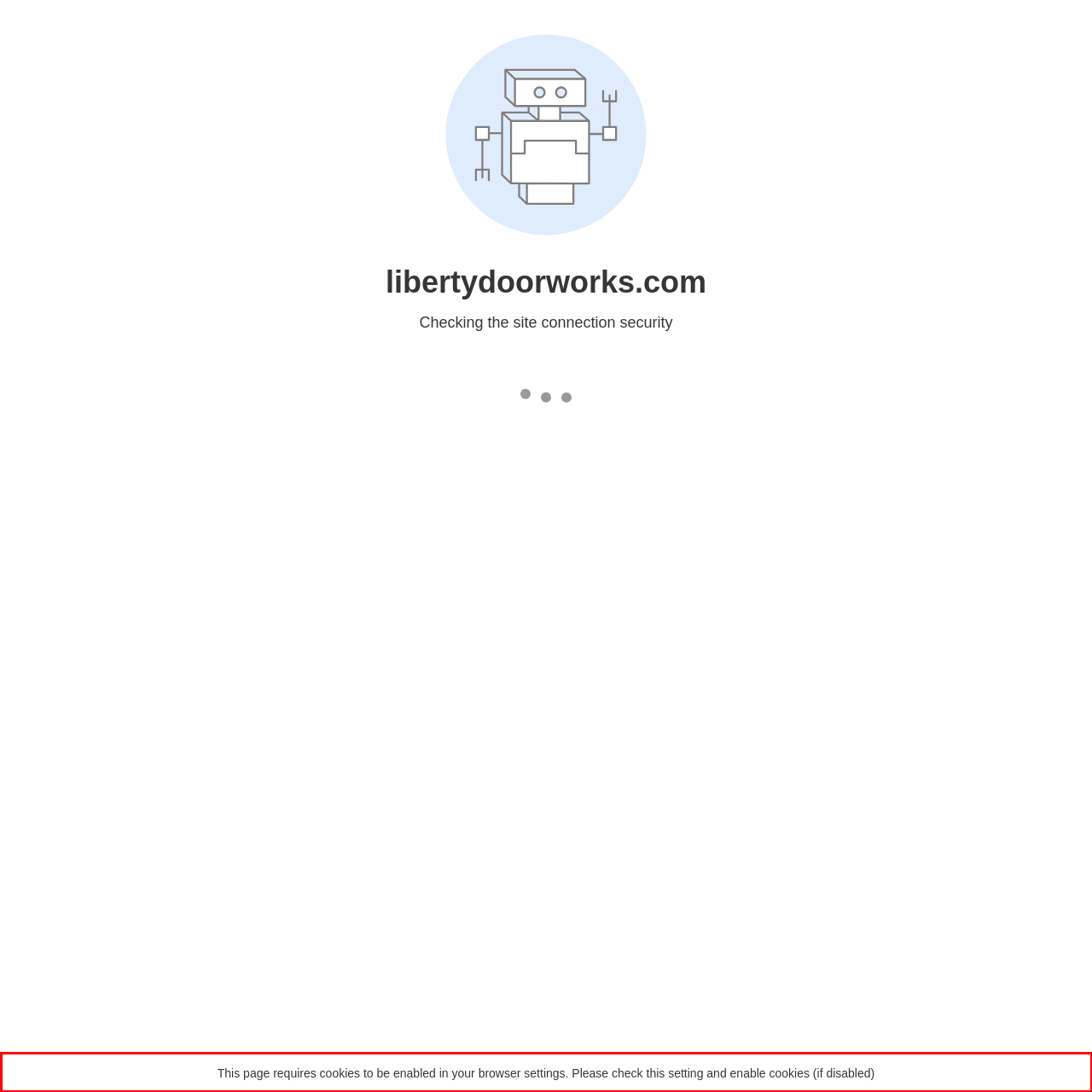Within the screenshot of a webpage, identify the red bounding box and perform OCR to capture the text content it contains.

This page requires cookies to be enabled in your browser settings. Please check this setting and enable cookies (if disabled)